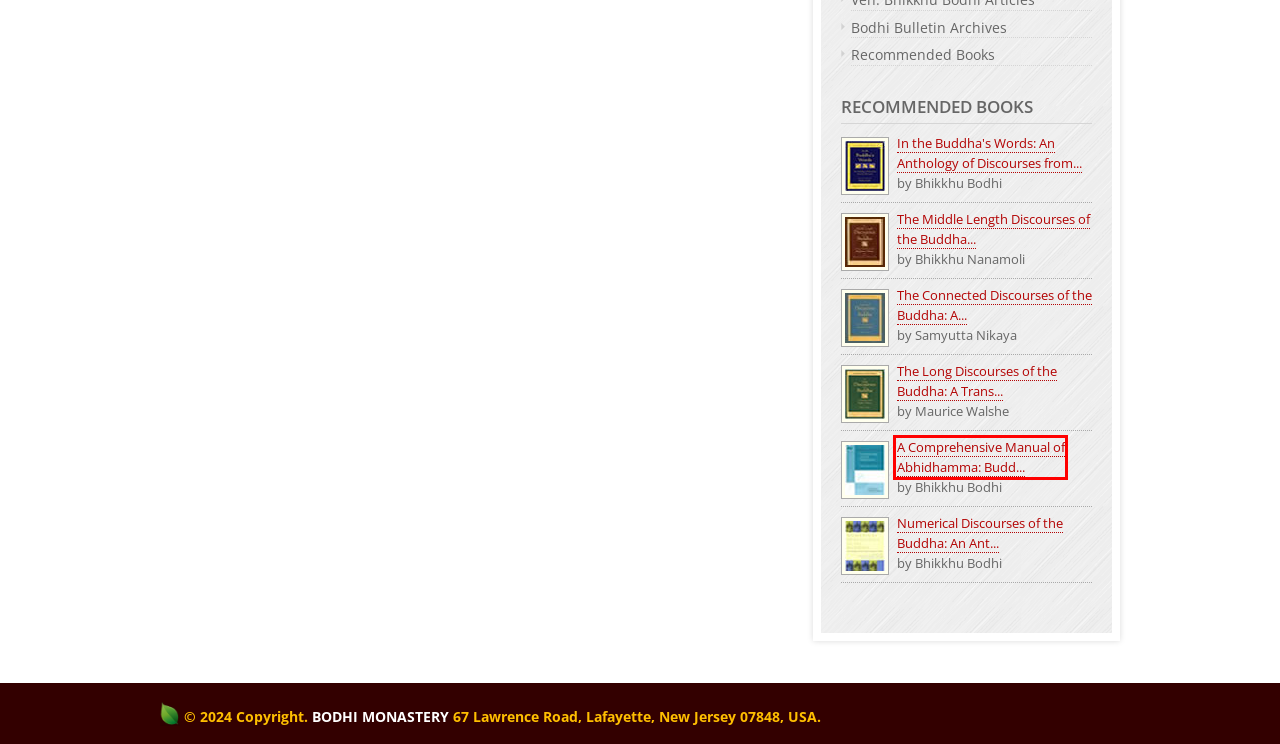Examine the screenshot of a webpage with a red bounding box around a UI element. Select the most accurate webpage description that corresponds to the new page after clicking the highlighted element. Here are the choices:
A. BODHI MONASTERY – A Buddhist Temple from New Jersey in US
B. Donations | BODHI MONASTERY
C. 2023 7-Day Retreat On Four Foundations of Mindfulness | BODHI MONASTERY
D. News | BODHI MONASTERY
E. 2018 Three Day Loving-Kindness Meditation Retreat | BODHI MONASTERY
F. A Comprehensive Manual of Abhidhamma: Bodhi, Bhikkhu: 9781928706021: Amazon.com: Books
G. Audios | BODHI MONASTERY
H. Articles | BODHI MONASTERY

F